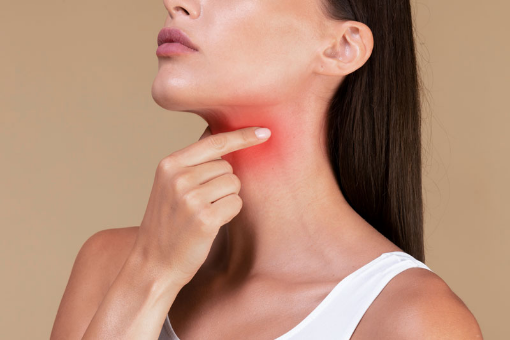What is the woman's expression in the image?
Give a detailed response to the question by analyzing the screenshot.

The woman's expression in the image appears contemplative, suggesting that she may be reflecting on her health or experiencing discomfort, which is reinforced by her gentle touch on her throat and the highlighted red area indicating possible inflammation or discomfort.